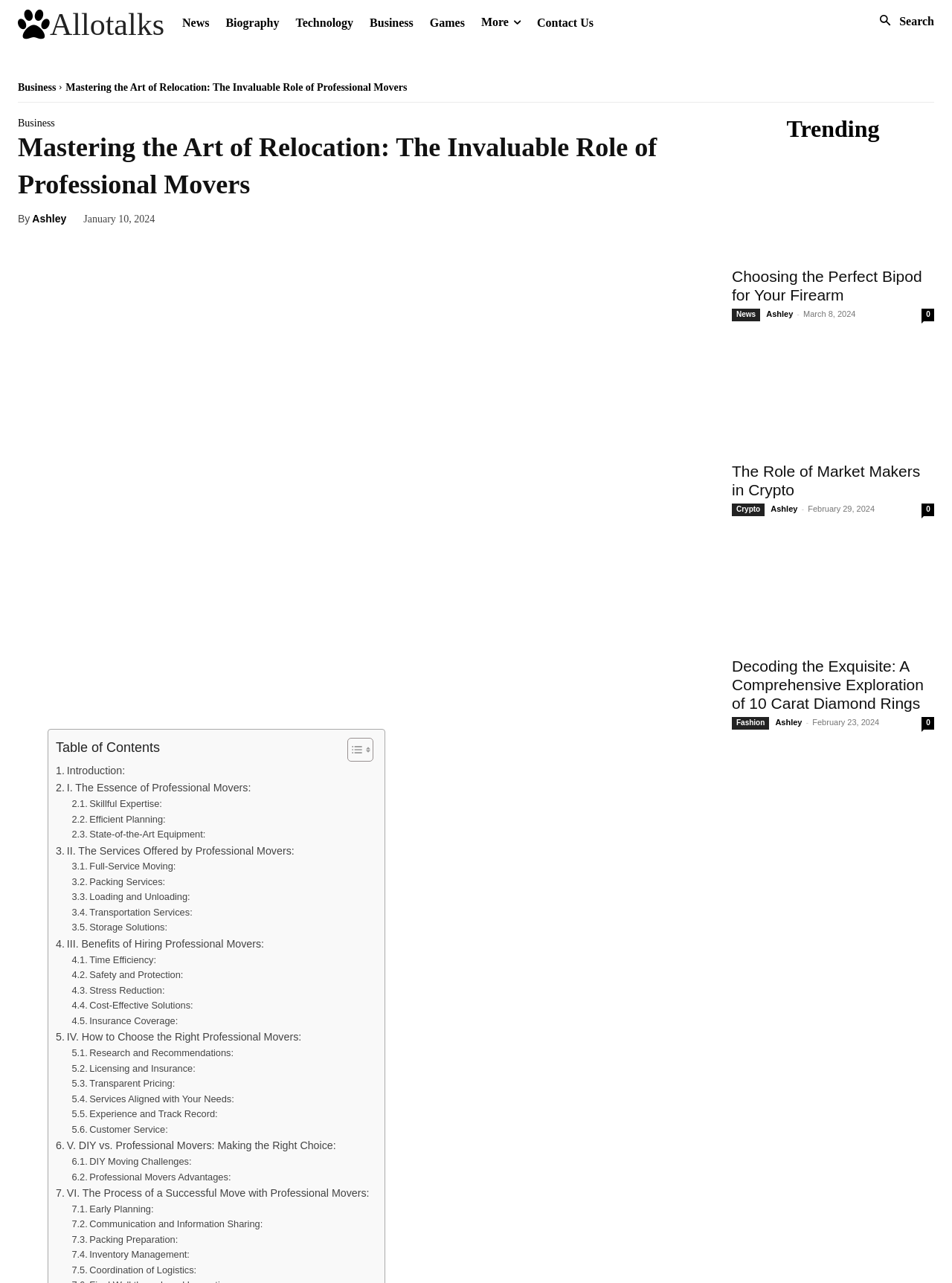Could you highlight the region that needs to be clicked to execute the instruction: "Read the article 'Mastering the Art of Relocation: The Invaluable Role of Professional Movers'"?

[0.019, 0.101, 0.731, 0.159]